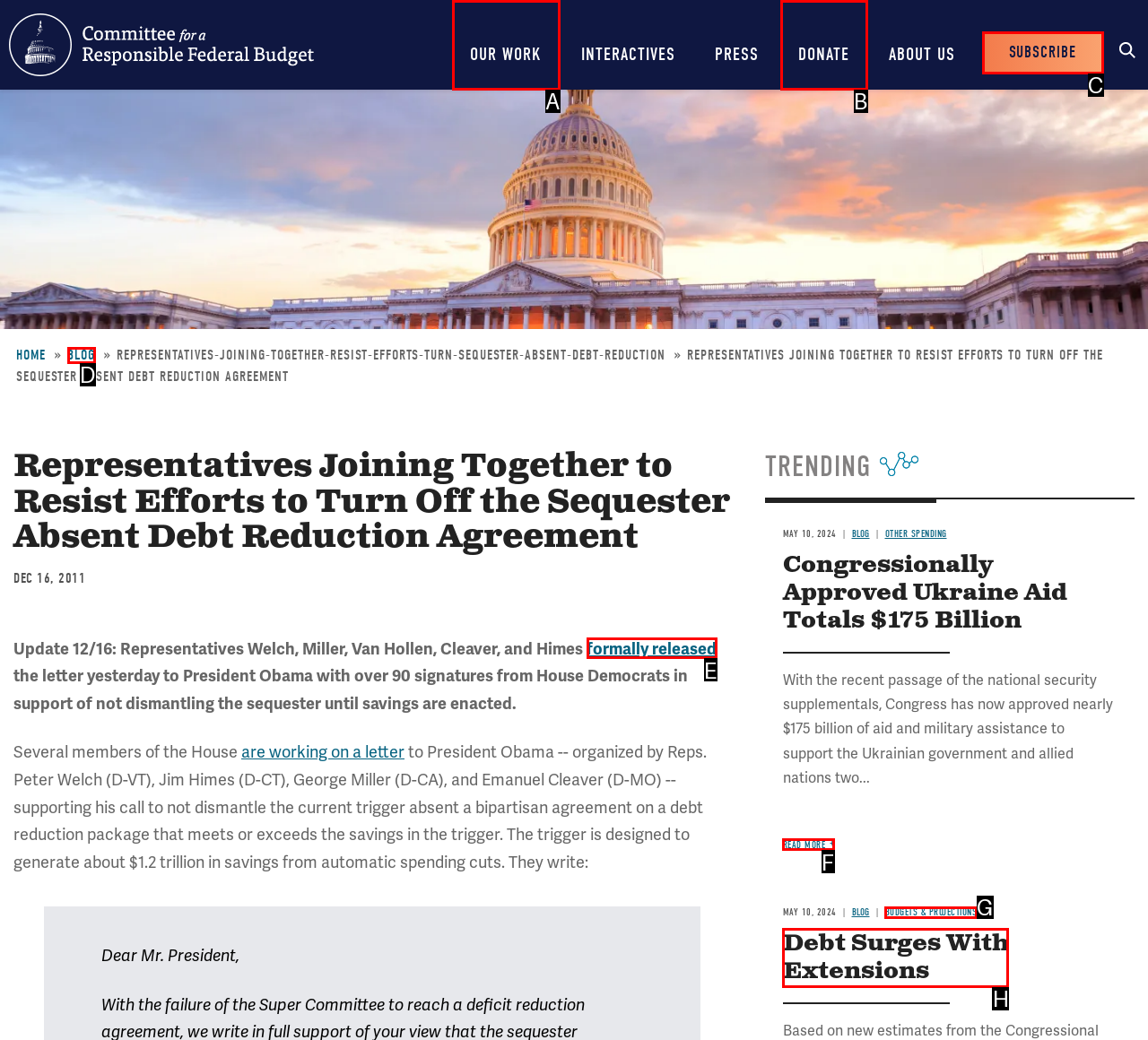Match the element description to one of the options: Budgets & Projections
Respond with the corresponding option's letter.

G